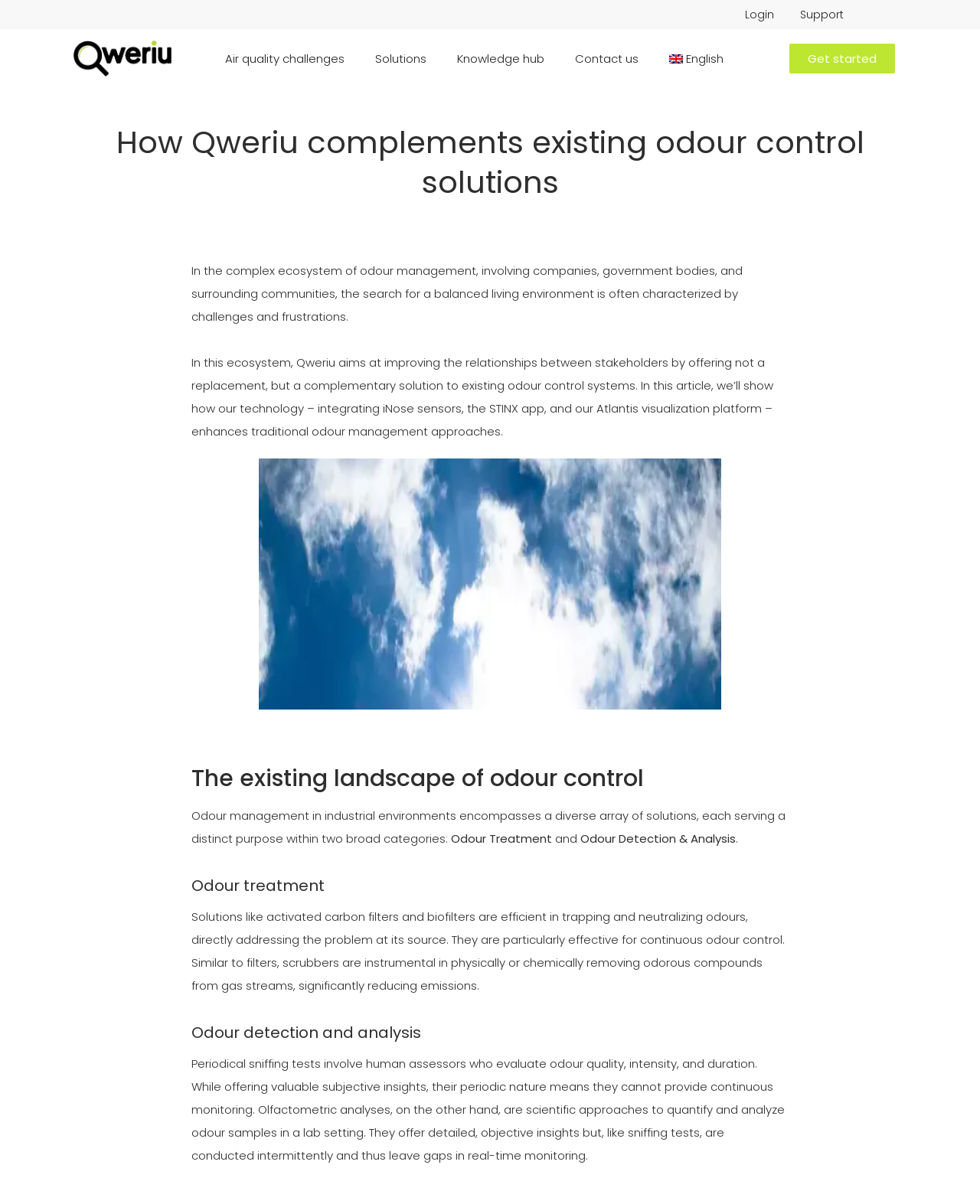What are the two broad categories of odour management solutions?
Please answer using one word or phrase, based on the screenshot.

Odour Treatment and Odour Detection & Analysis